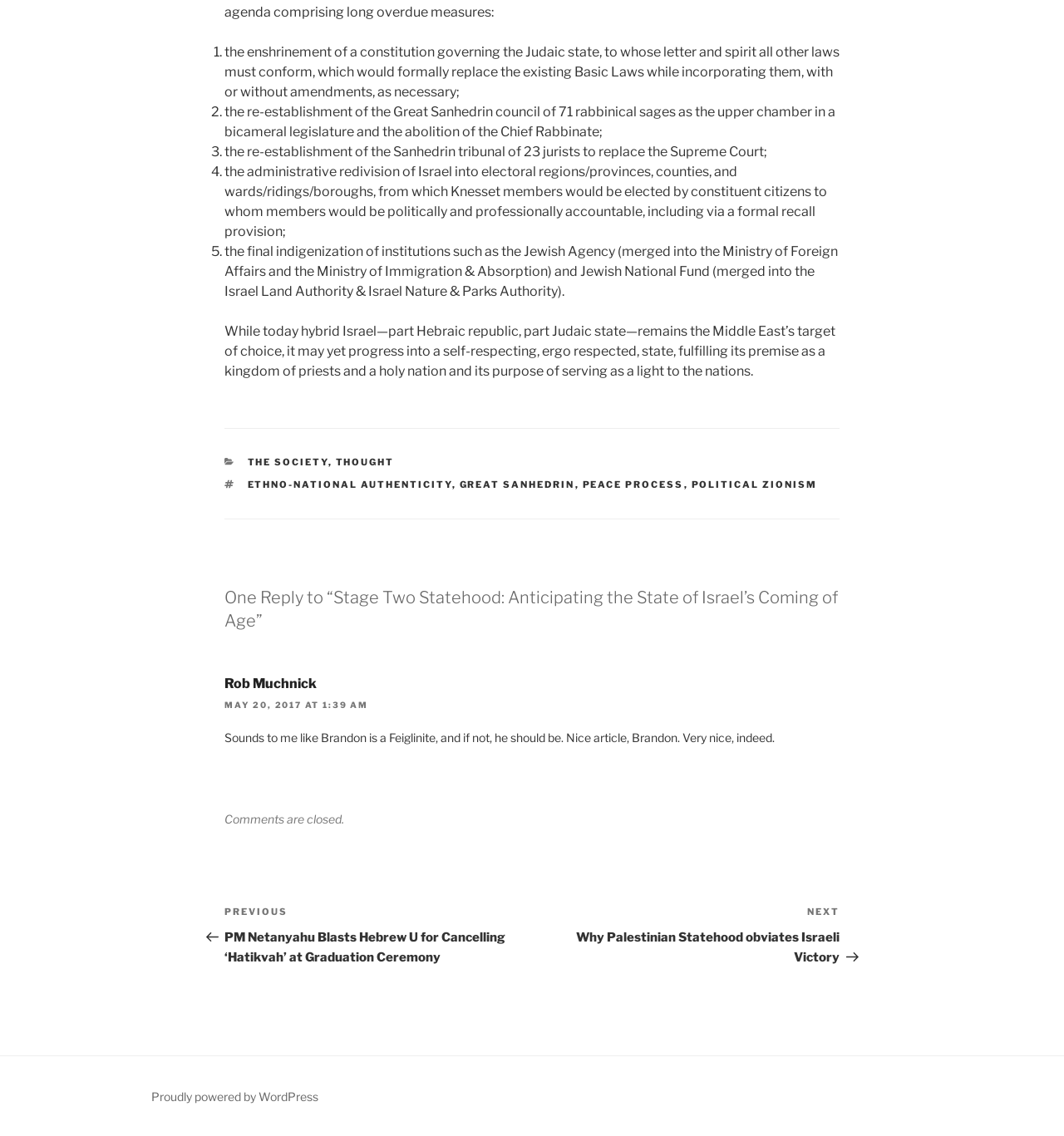Can you look at the image and give a comprehensive answer to the question:
What is the purpose of the Sanhedrin council?

I found the information about the Sanhedrin council in the list of points, specifically in the second point 'the re-establishment of the Great Sanhedrin council of 71 rabbinical sages as the upper chamber in a bicameral legislature and the abolition of the Chief Rabbinate;'. This suggests that the purpose of the Sanhedrin council is to serve as the upper chamber in a bicameral legislature.